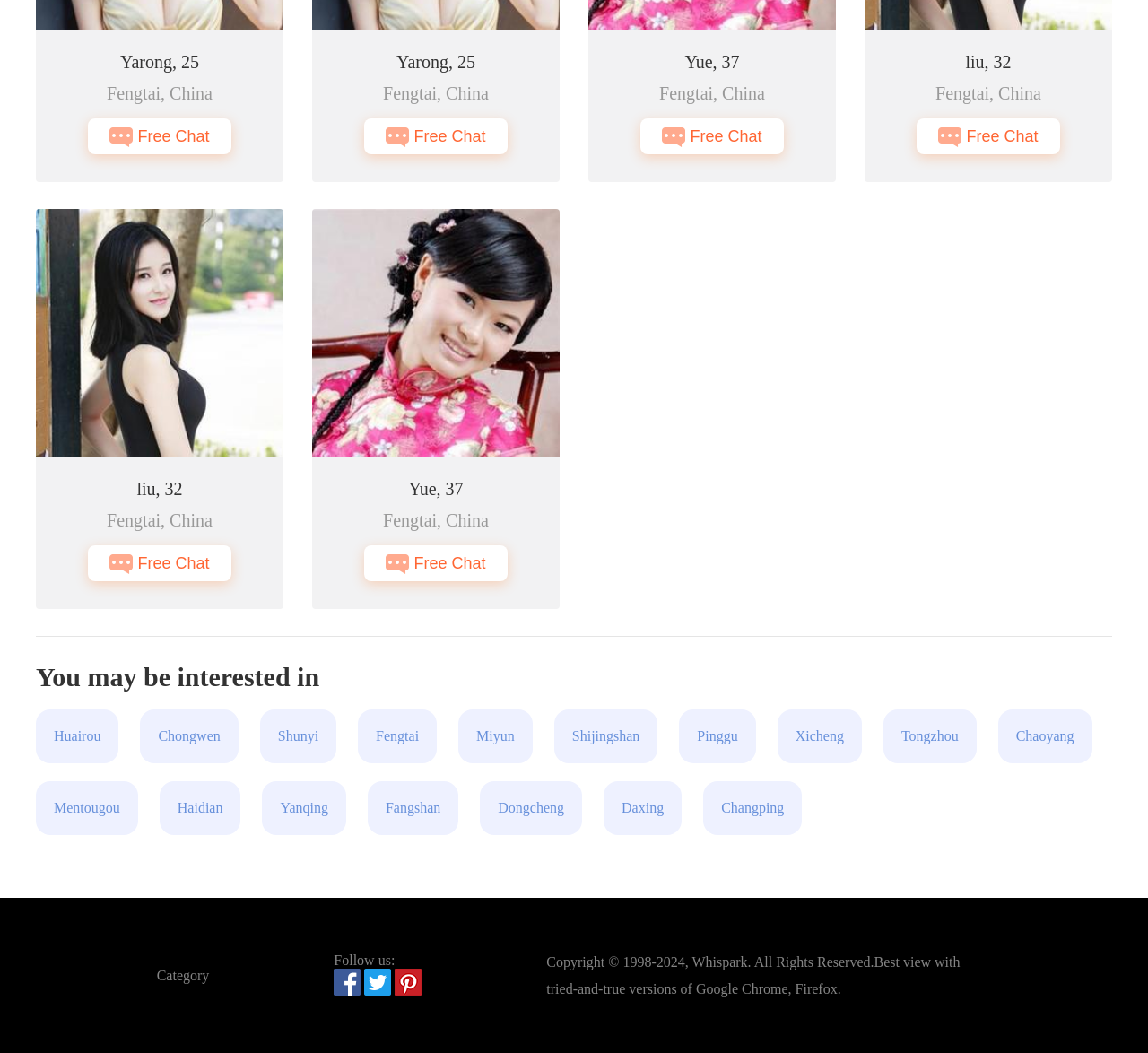Provide the bounding box coordinates of the HTML element described by the text: "Free Chat". The coordinates should be in the format [left, top, right, bottom] with values between 0 and 1.

[0.317, 0.525, 0.442, 0.543]